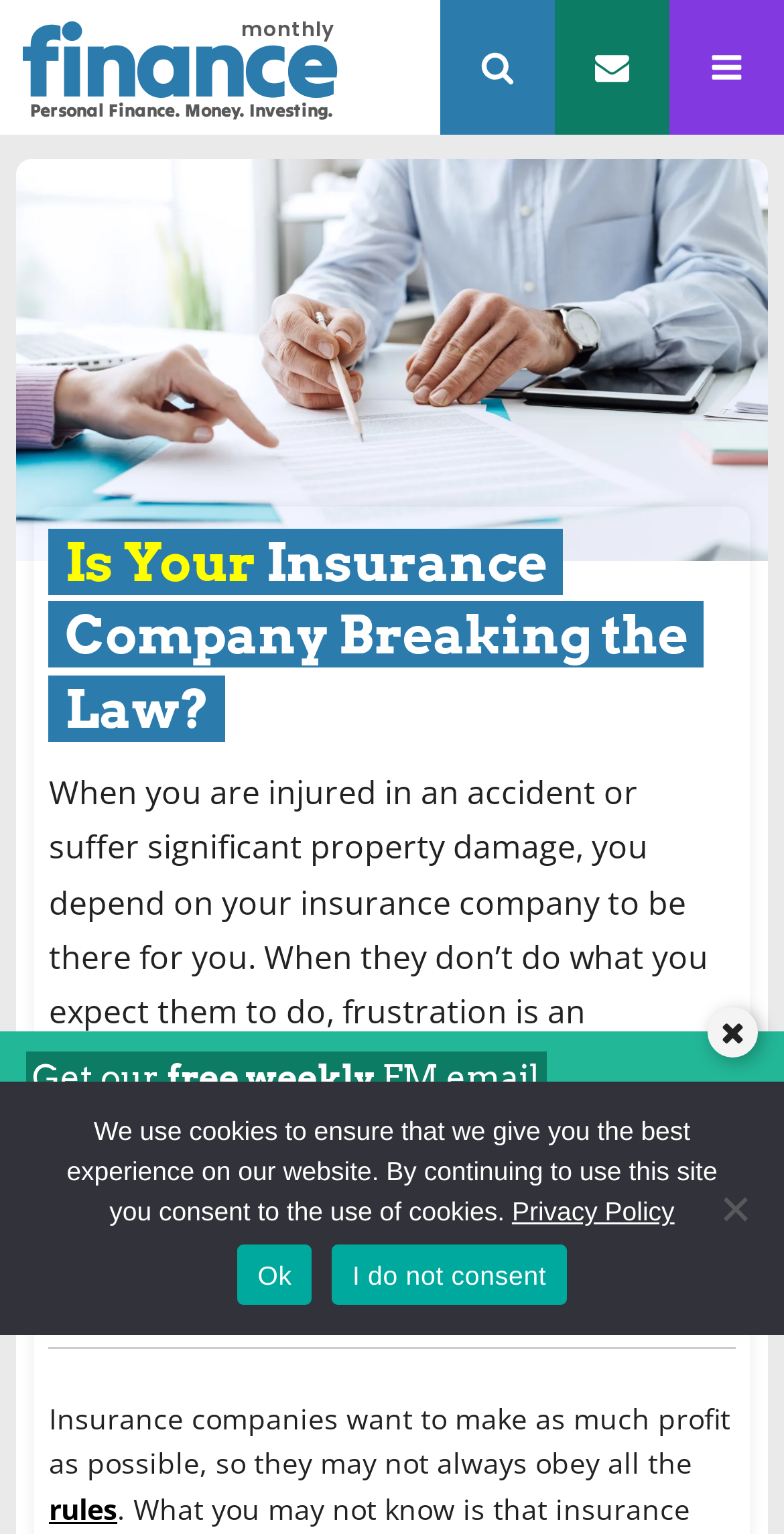Locate the bounding box coordinates of the area you need to click to fulfill this instruction: 'Enter email address in the input field'. The coordinates must be in the form of four float numbers ranging from 0 to 1: [left, top, right, bottom].

[0.033, 0.734, 0.718, 0.785]